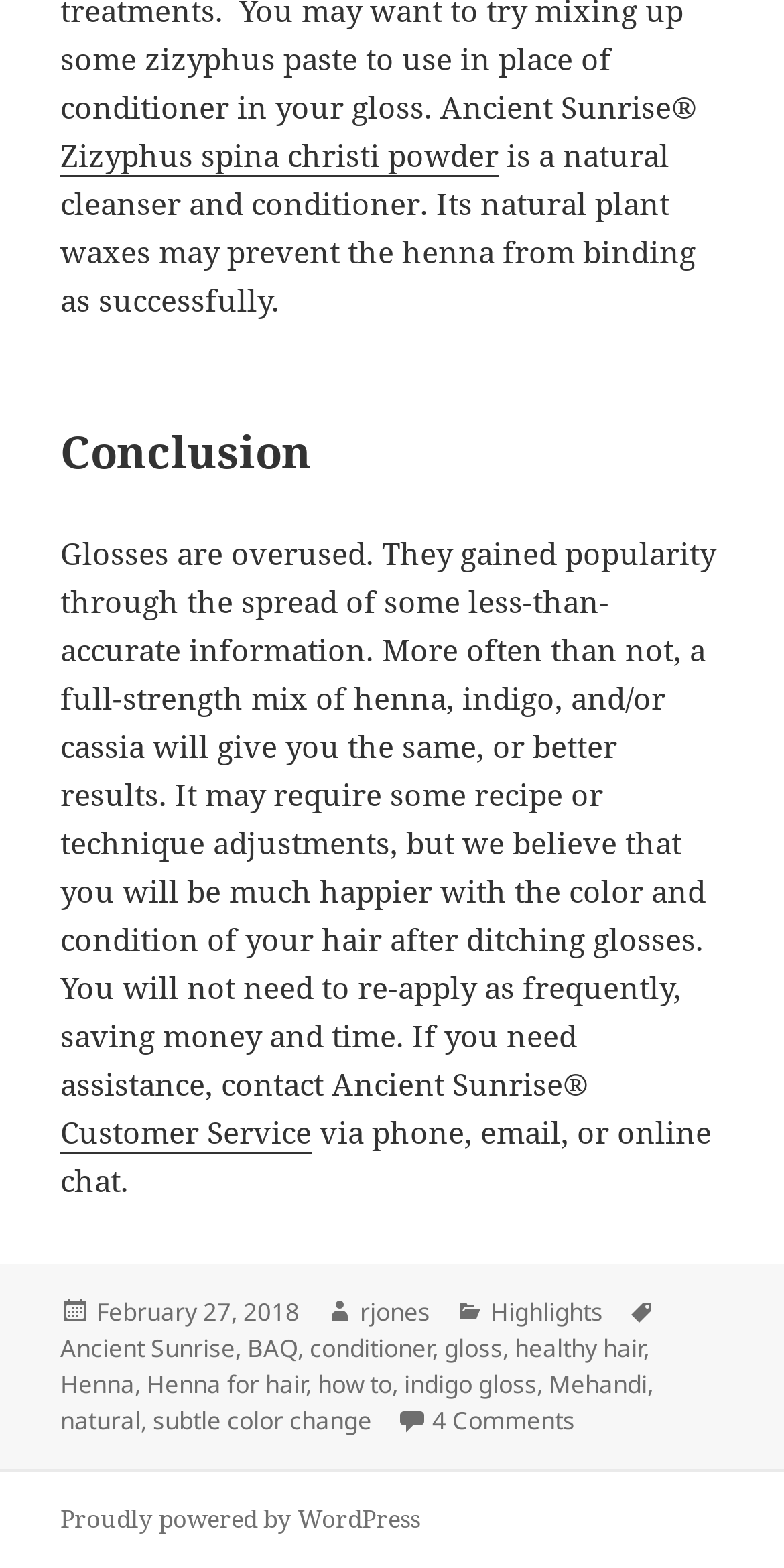Utilize the details in the image to give a detailed response to the question: What is Zizyphus spina christi powder?

The link 'Zizyphus spina christi powder' is described as 'a natural cleanser and conditioner' in the webpage, indicating that it is a type of powder used for cleaning and conditioning purposes.